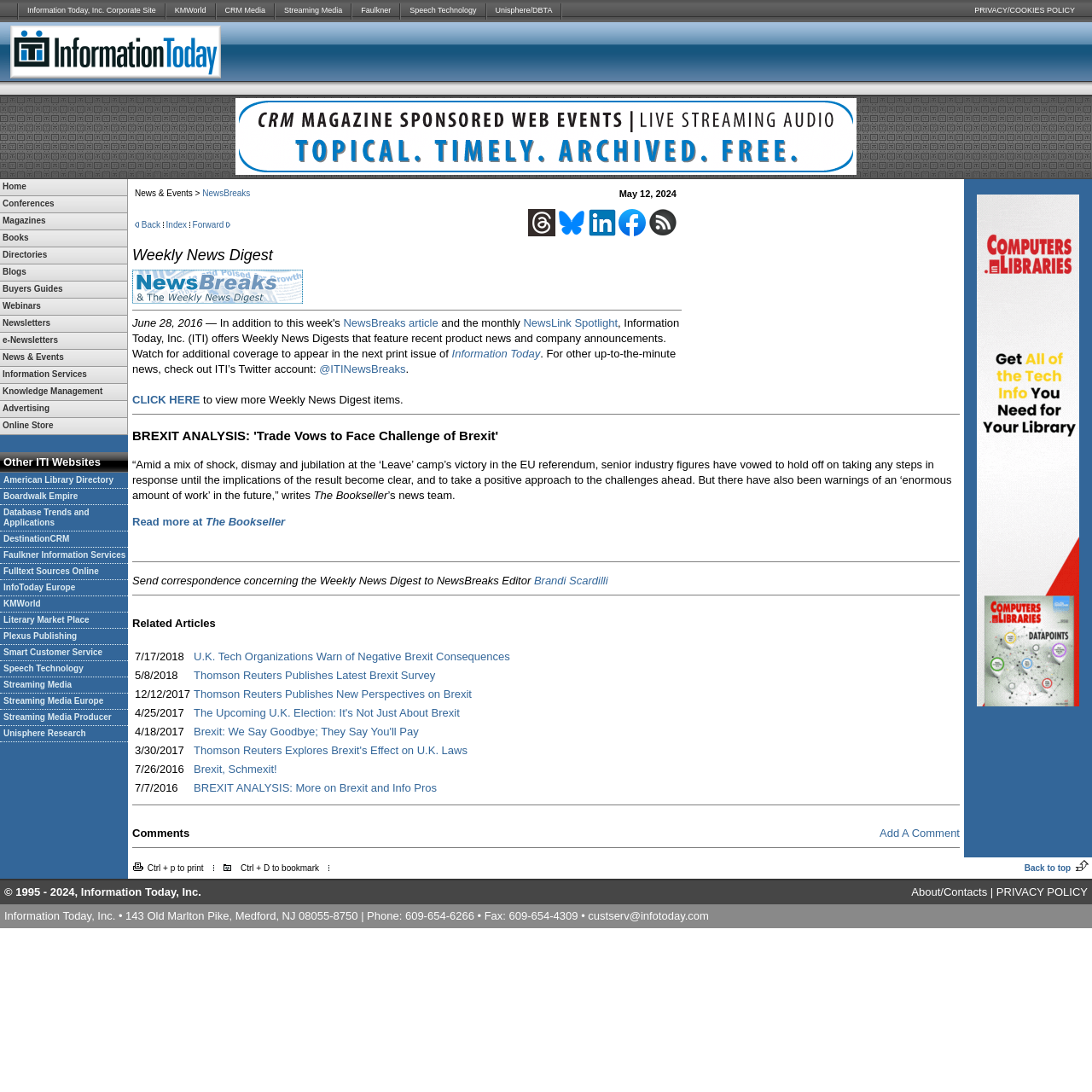Given the description of a UI element: "Read more at The Bookseller", identify the bounding box coordinates of the matching element in the webpage screenshot.

[0.121, 0.471, 0.261, 0.483]